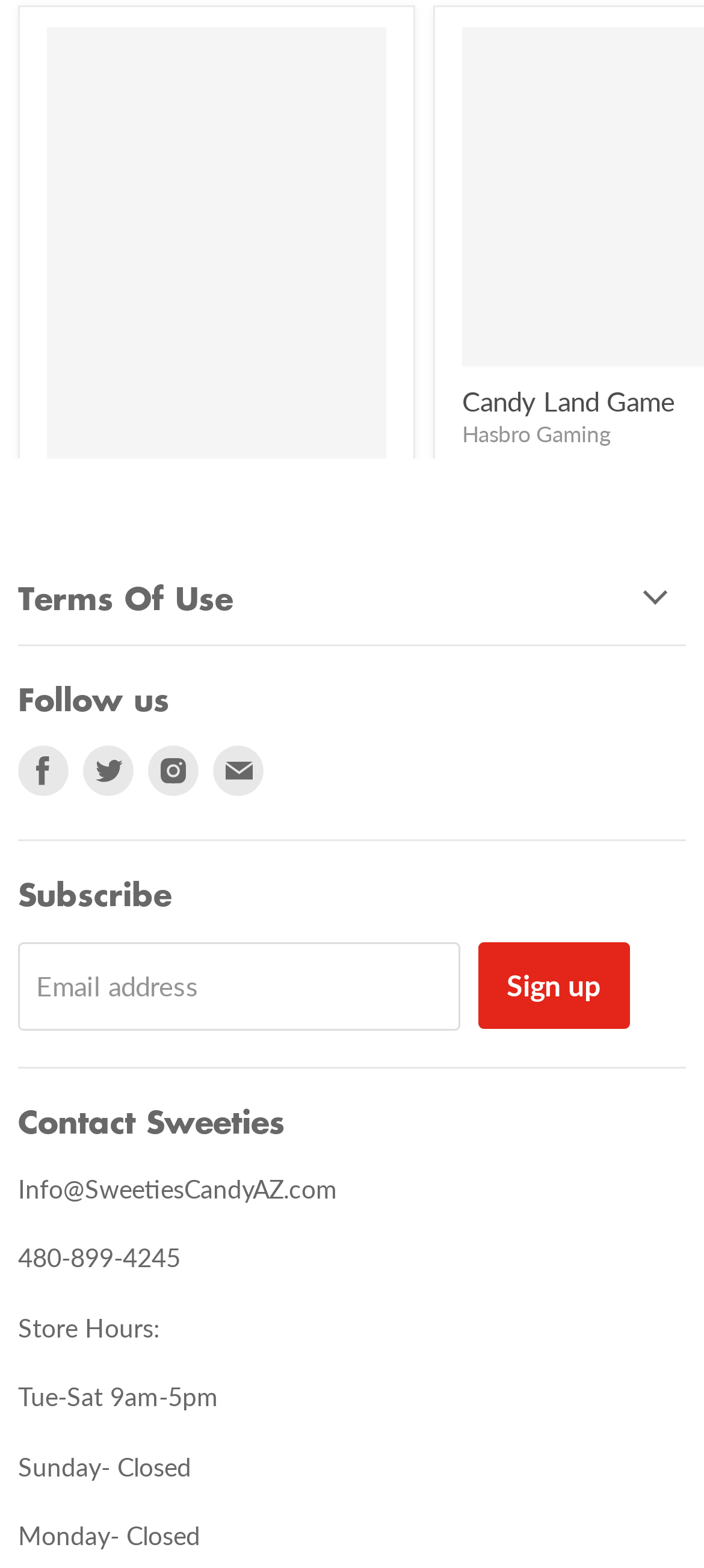Identify the bounding box coordinates of the area that should be clicked in order to complete the given instruction: "Click the 'Add to cart' button". The bounding box coordinates should be four float numbers between 0 and 1, i.e., [left, top, right, bottom].

[0.318, 0.506, 0.549, 0.549]